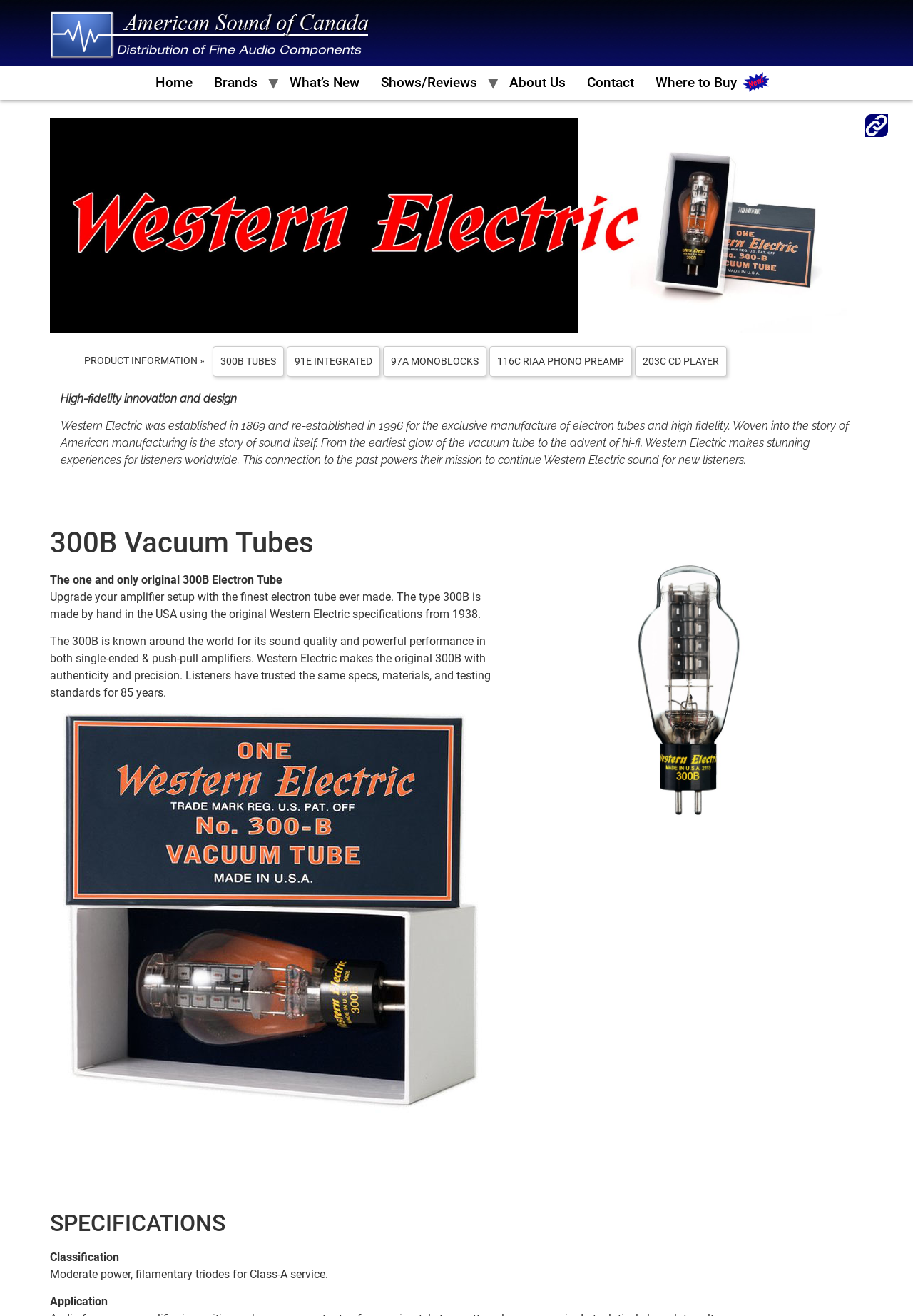Determine the bounding box coordinates of the element that should be clicked to execute the following command: "Click on the 'here' link to learn more about the Circle of Red".

None